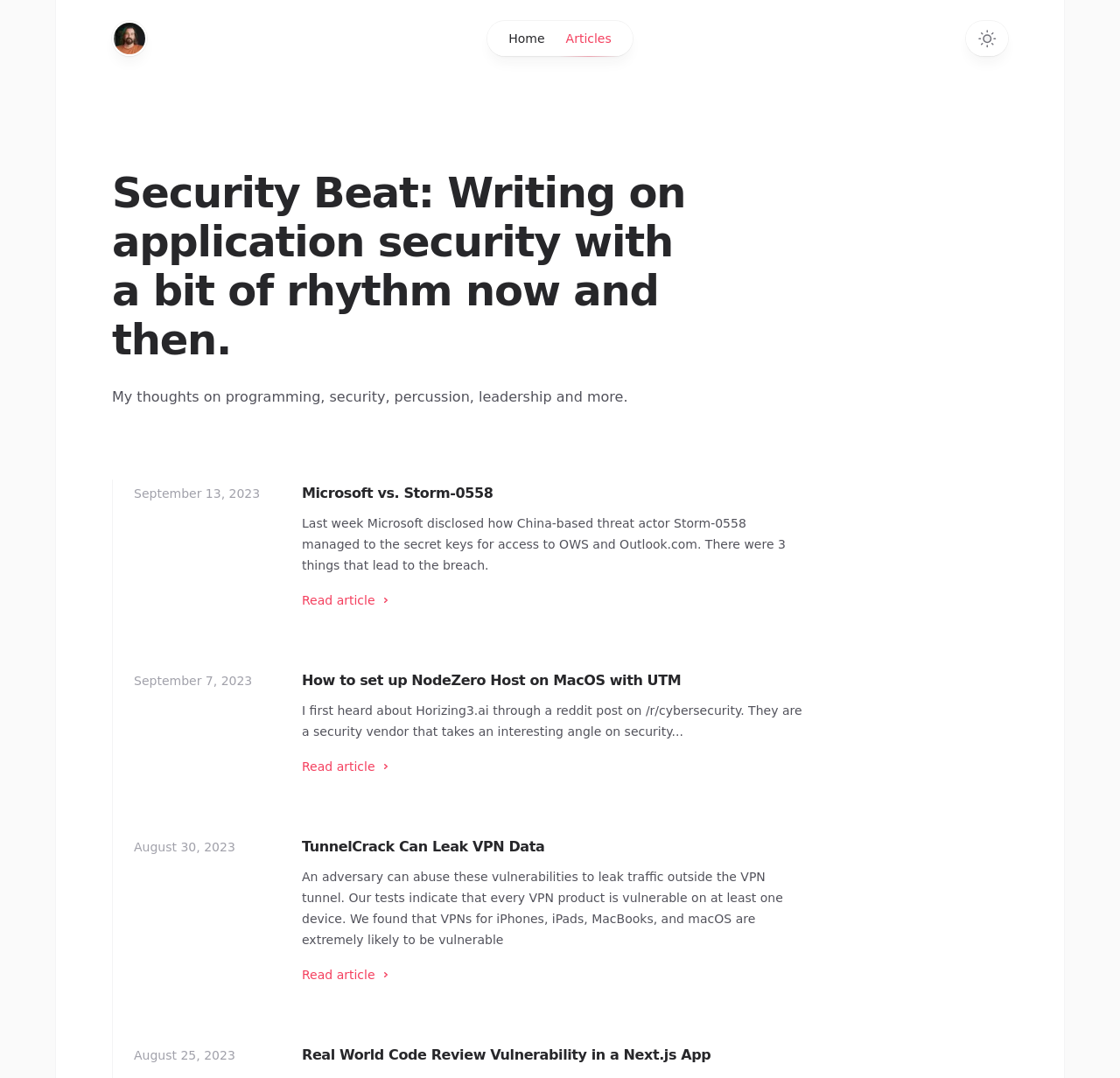Please find and report the bounding box coordinates of the element to click in order to perform the following action: "Contact Unique Furniture". The coordinates should be expressed as four float numbers between 0 and 1, in the format [left, top, right, bottom].

None